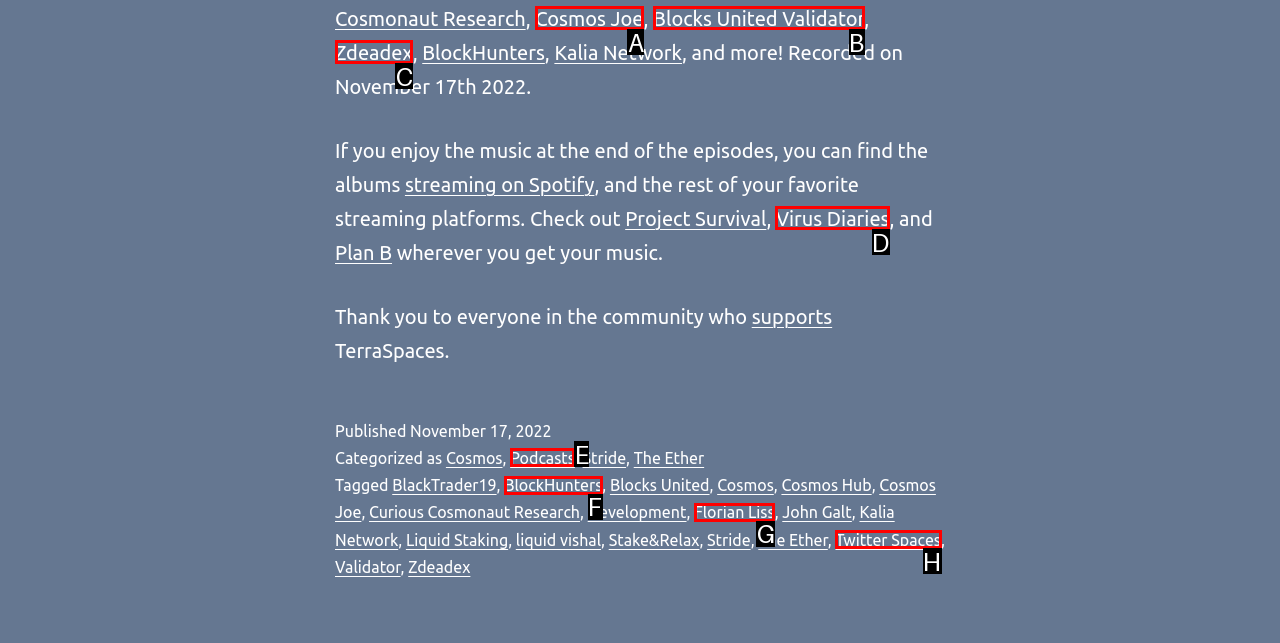Identify the HTML element that corresponds to the following description: Florian Liss. Provide the letter of the correct option from the presented choices.

G